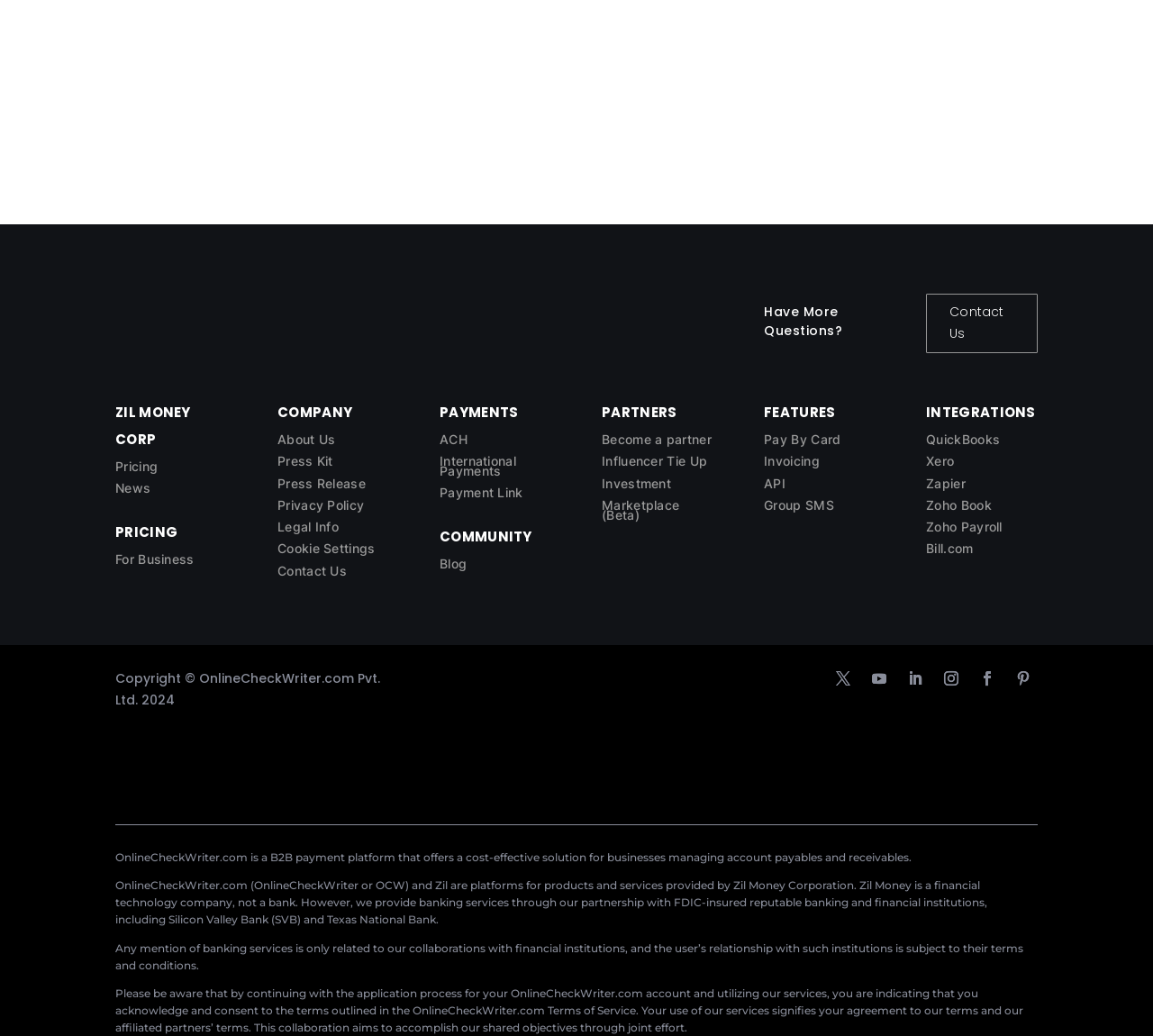Please mark the clickable region by giving the bounding box coordinates needed to complete this instruction: "Click on Contact Us".

[0.803, 0.284, 0.9, 0.341]